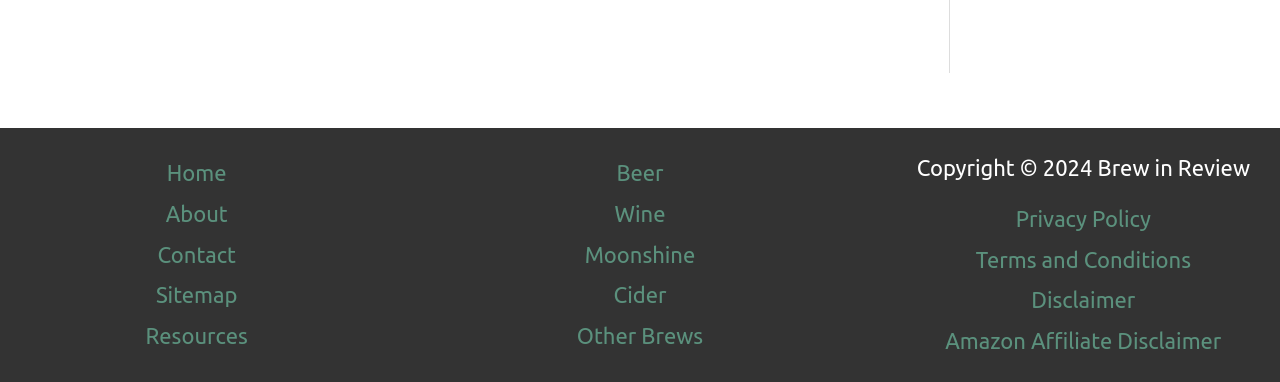Identify the bounding box coordinates of the clickable region to carry out the given instruction: "view beer options".

[0.482, 0.419, 0.518, 0.484]